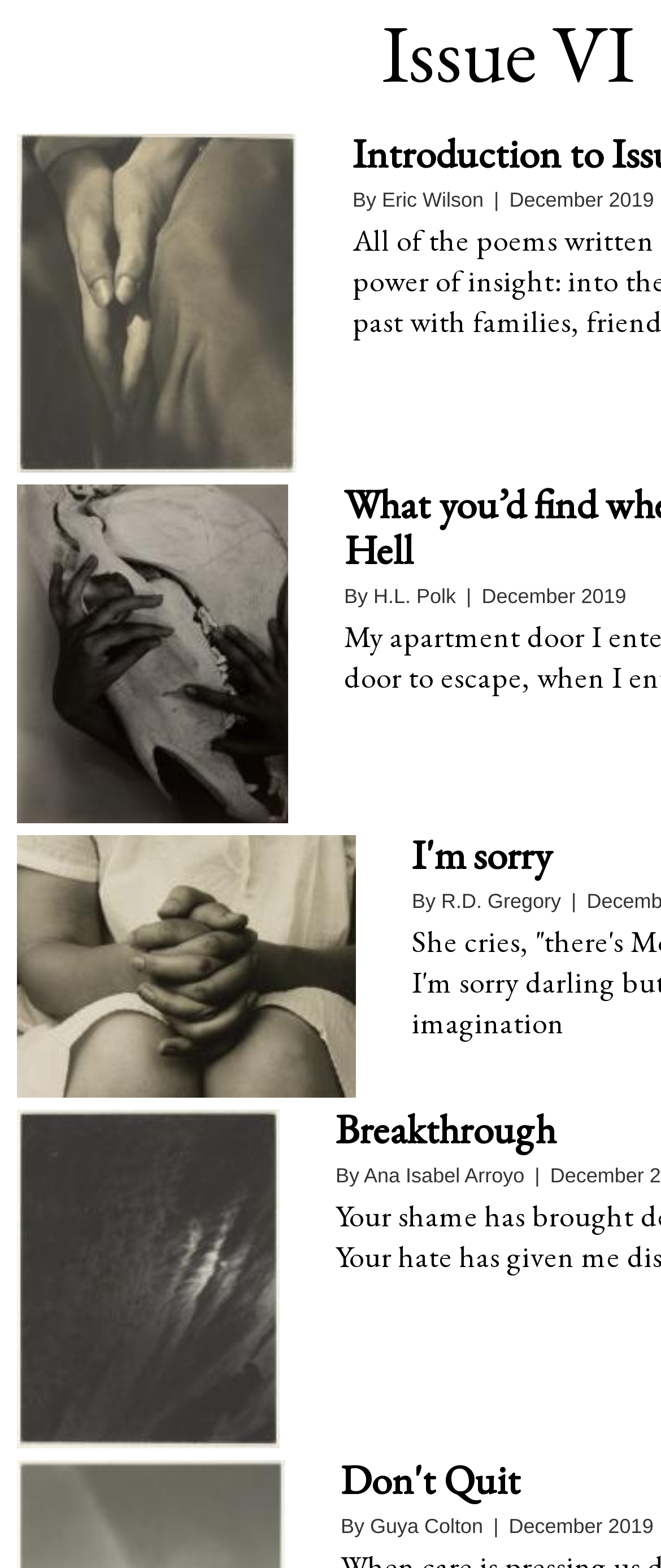Provide the bounding box coordinates for the UI element described in this sentence: "Breakthrough". The coordinates should be four float values between 0 and 1, i.e., [left, top, right, bottom].

[0.508, 0.703, 0.841, 0.737]